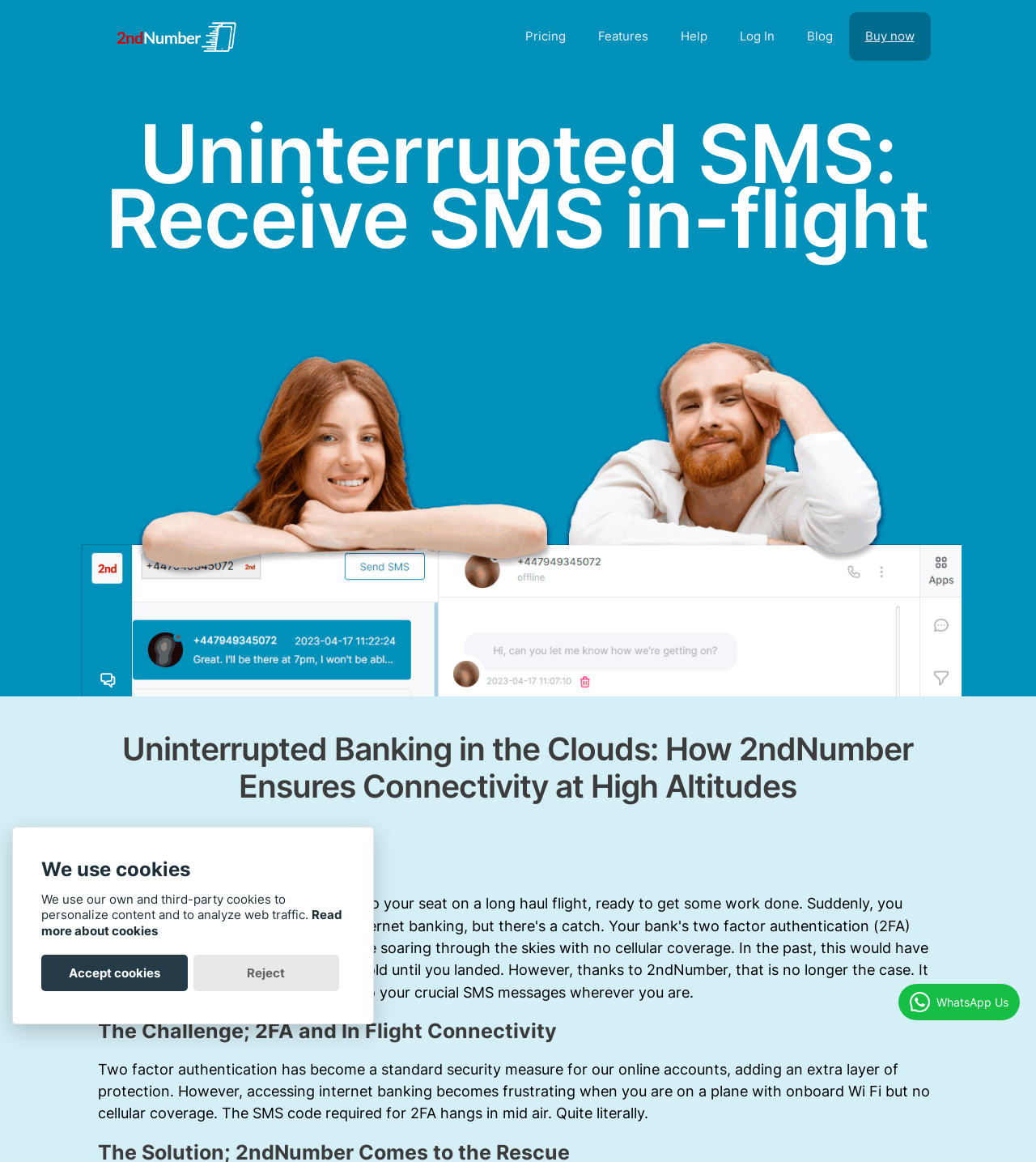Find the bounding box coordinates for the HTML element described in this sentence: "Read more about cookies". Provide the coordinates as four float numbers between 0 and 1, in the format [left, top, right, bottom].

[0.04, 0.78, 0.33, 0.807]